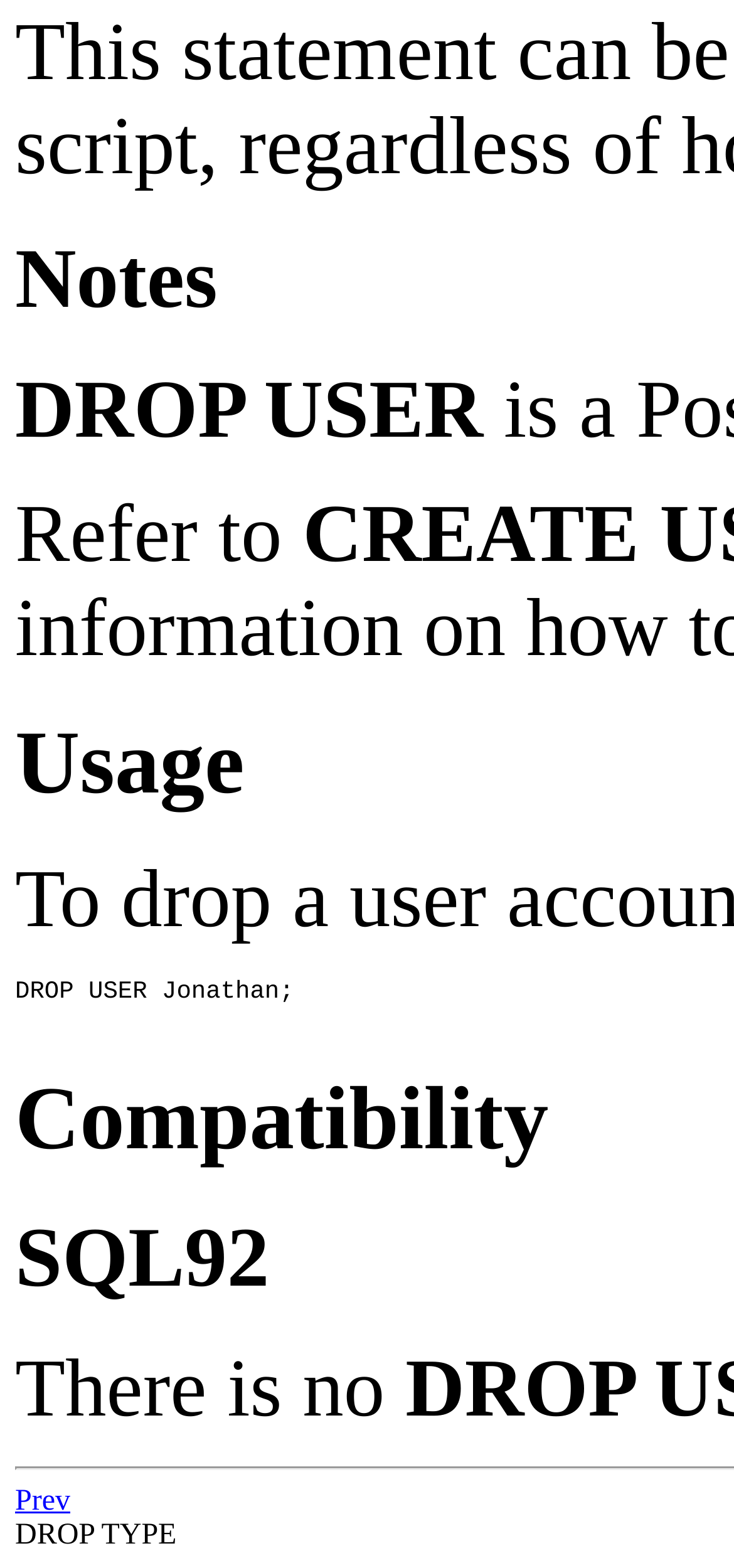Find the bounding box of the UI element described as follows: "Prev".

[0.021, 0.947, 0.096, 0.968]